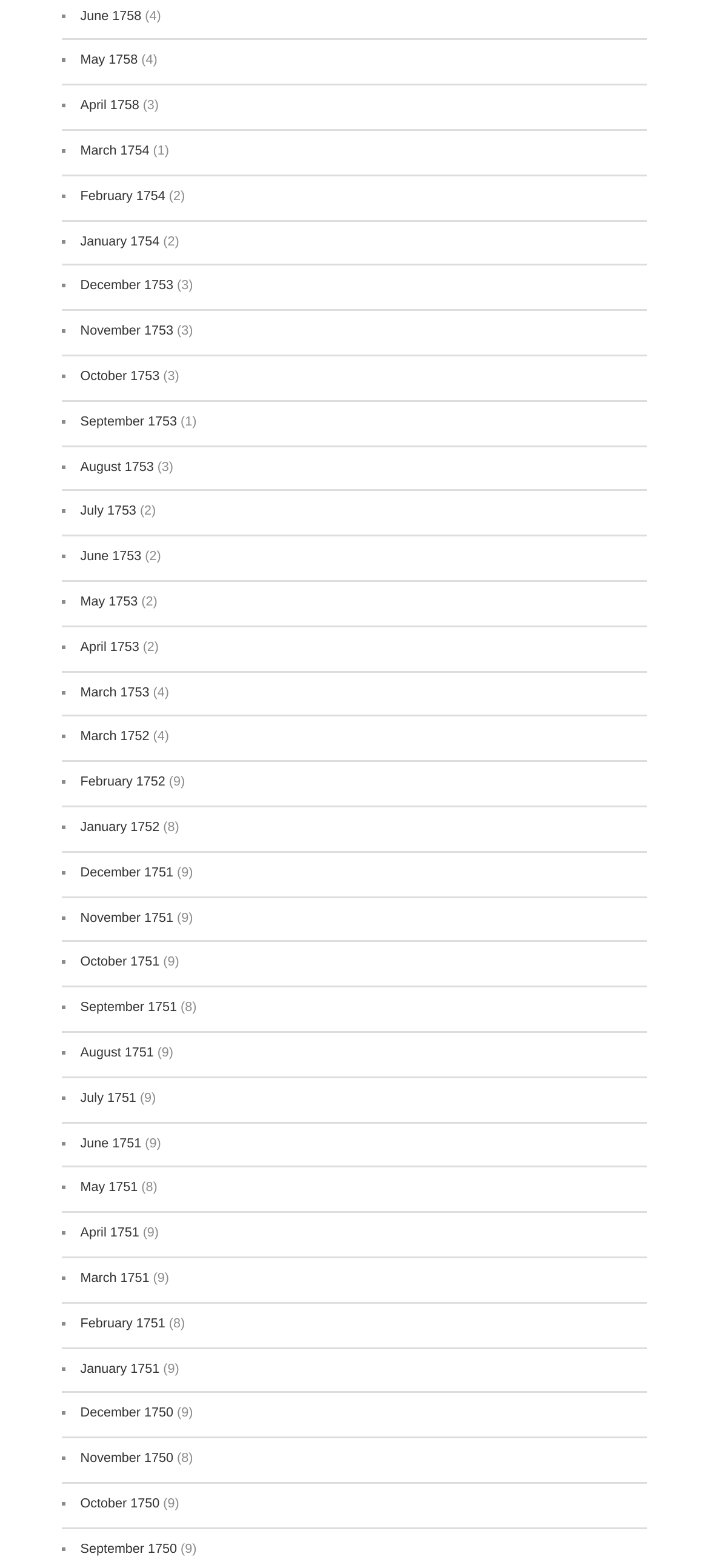Determine the bounding box coordinates of the clickable region to follow the instruction: "Click on June 1758".

[0.113, 0.004, 0.199, 0.015]